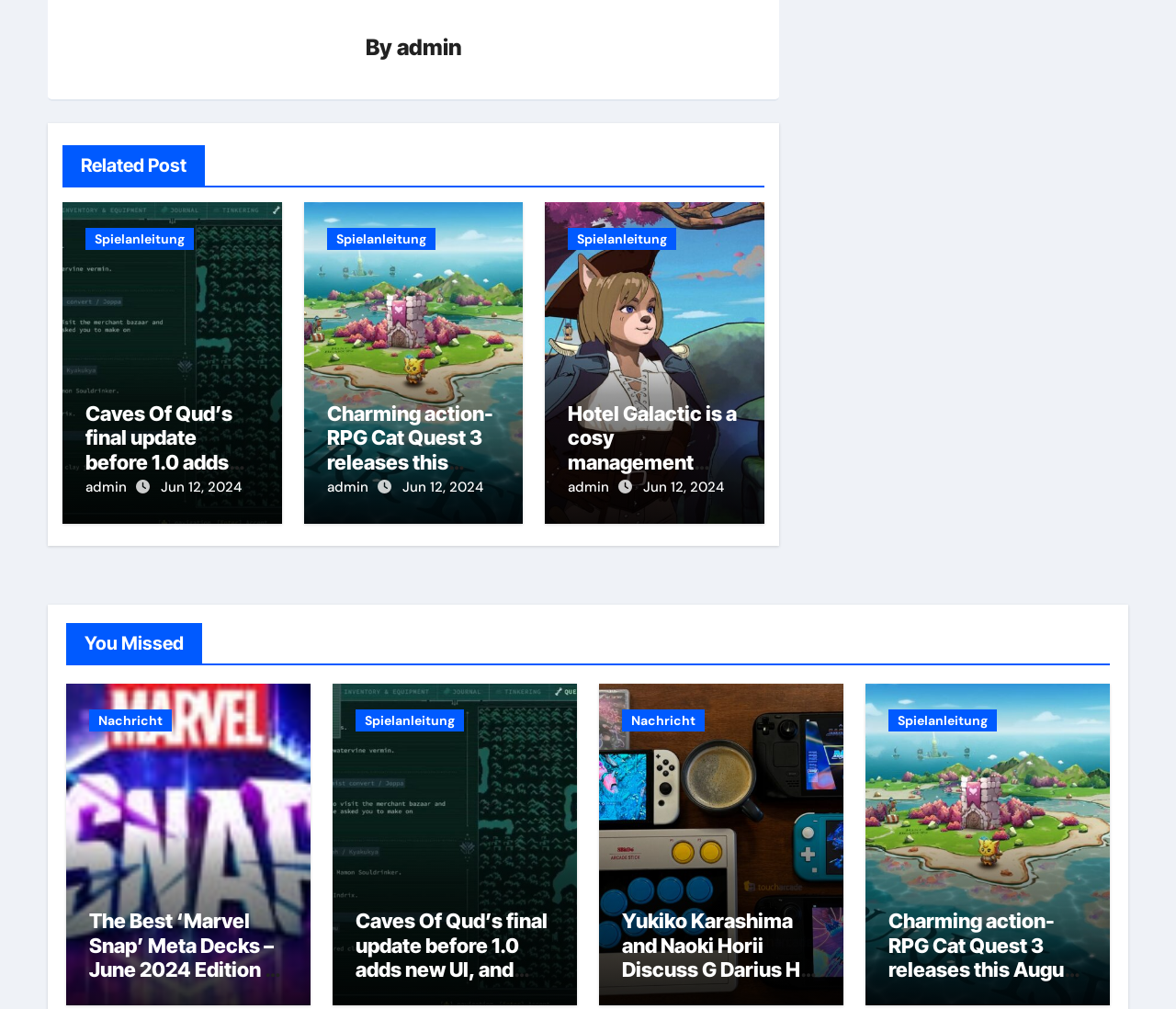What is the title of the second heading?
Based on the image, give a concise answer in the form of a single word or short phrase.

Related Post